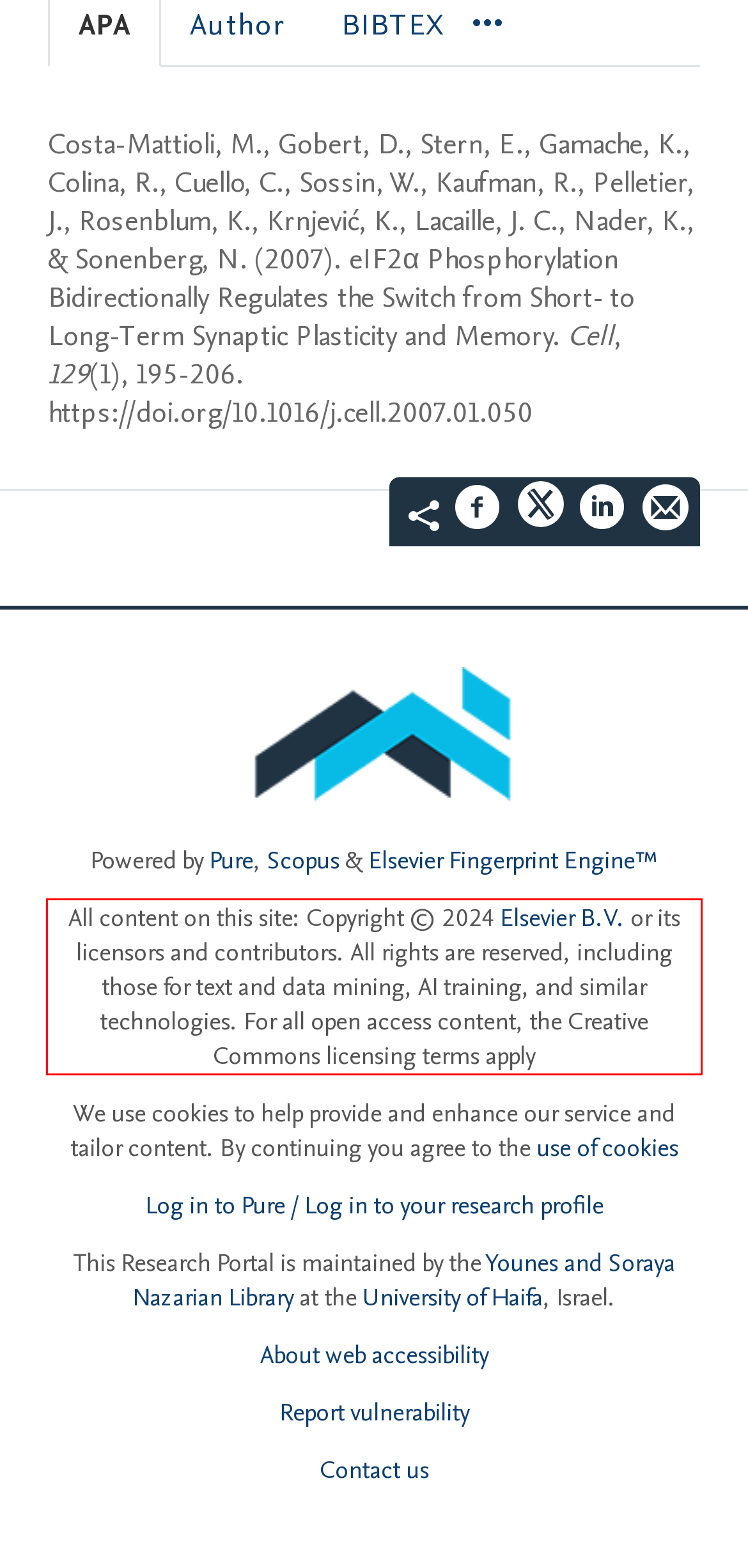Identify the text inside the red bounding box on the provided webpage screenshot by performing OCR.

All content on this site: Copyright © 2024 Elsevier B.V. or its licensors and contributors. All rights are reserved, including those for text and data mining, AI training, and similar technologies. For all open access content, the Creative Commons licensing terms apply